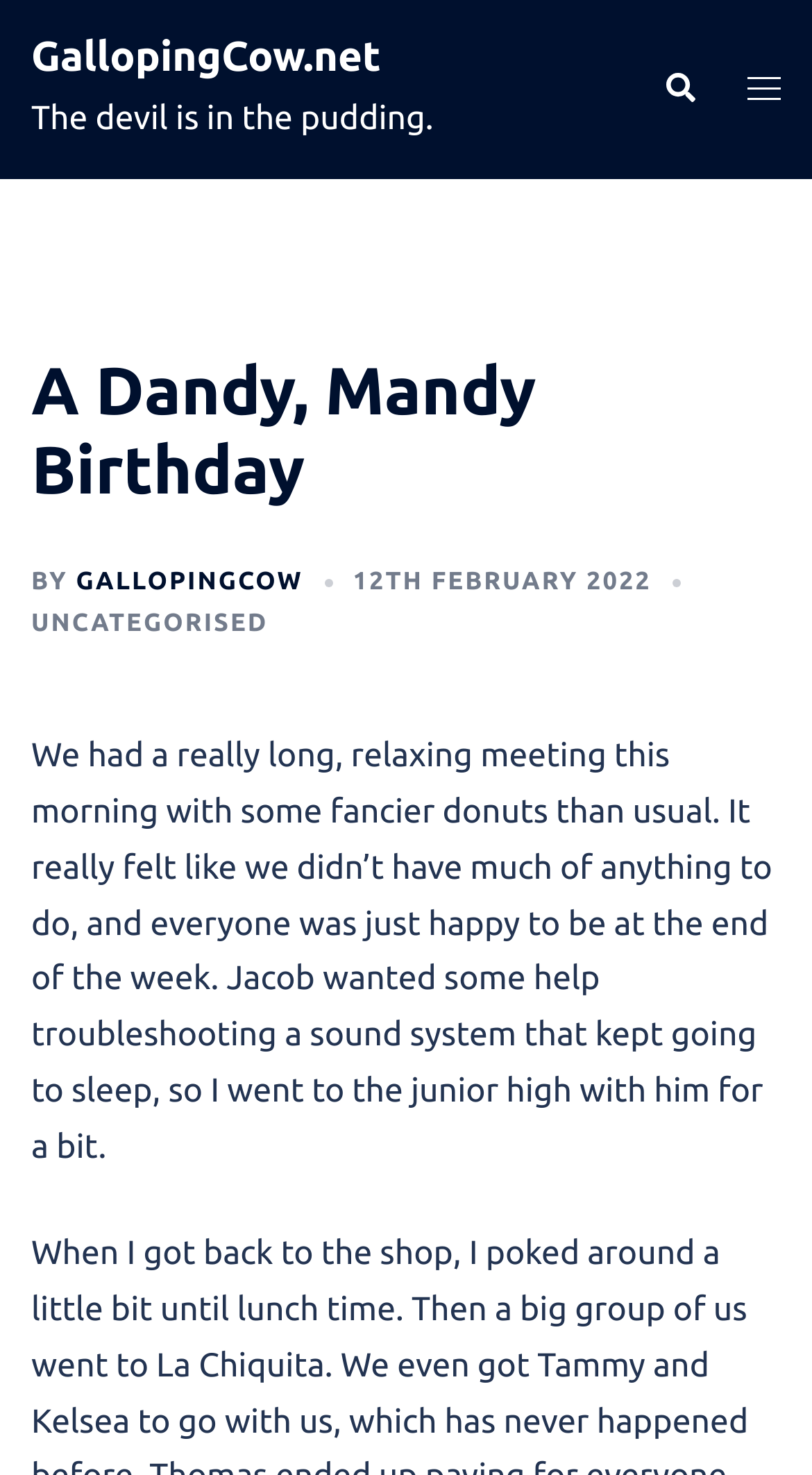Give a detailed explanation of the elements present on the webpage.

The webpage appears to be a blog post titled "A Dandy, Mandy Birthday" on the GallopingCow.net website. At the top left, there is a link to the website's homepage, accompanied by a quote "The devil is in the pudding." 

On the top right, there are two links: "Search" with a small image, and "Toggle menu" with another small image. Below these links, there is a header section that spans the entire width of the page. The header contains the title "A Dandy, Mandy Birthday" in a larger font, followed by the author's name "GALLOPINGCOW" and the date "12TH FEBRUARY 2022" in a smaller font. The date is also marked as a time element. Additionally, there is a link to the category "UNCATEGORISED" on the left side of the header.

The main content of the page is a block of text that occupies most of the page's width. The text describes a relaxing meeting with donuts and troubleshooting a sound system at a junior high.